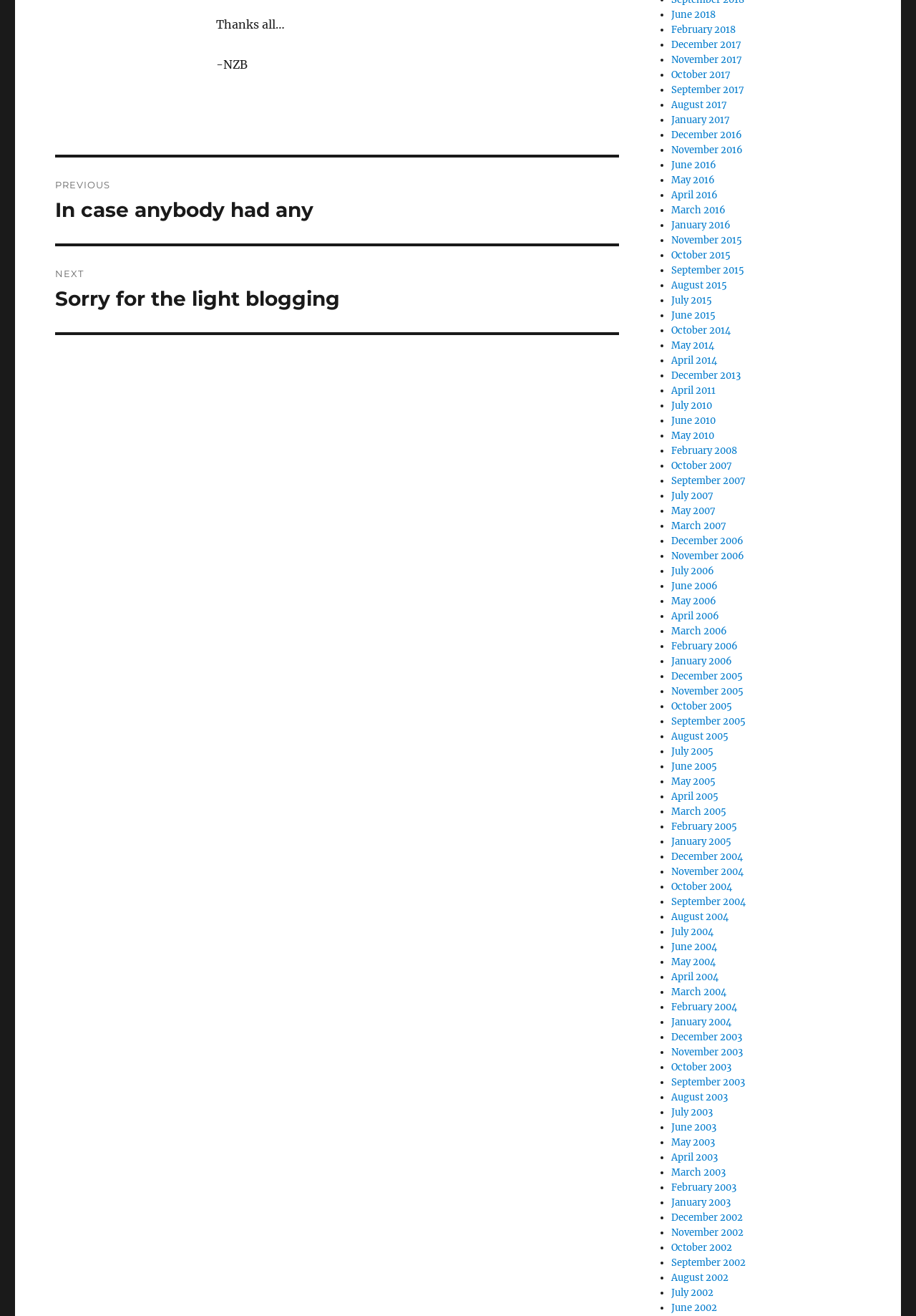Please locate the bounding box coordinates of the element that should be clicked to complete the given instruction: "Click on 'Previous post: In case anybody had any'".

[0.06, 0.119, 0.676, 0.185]